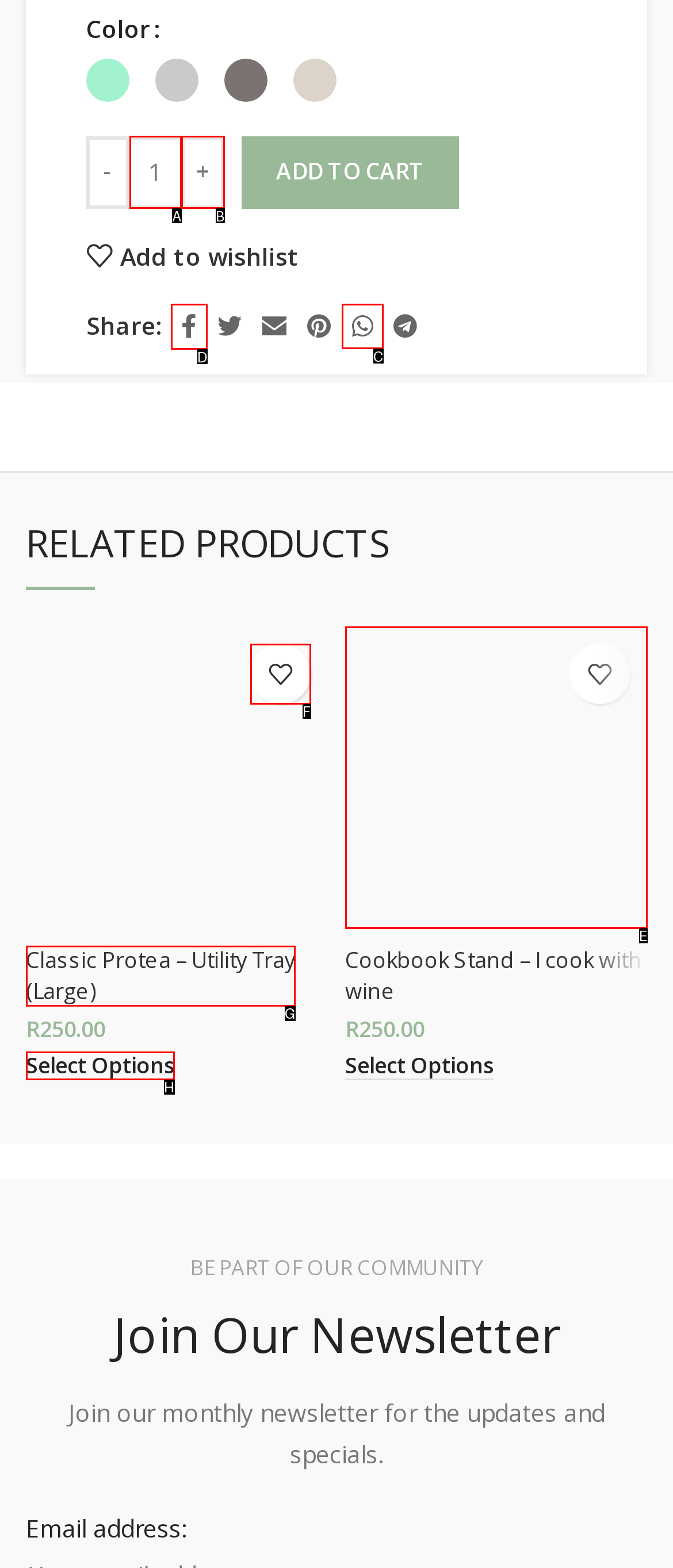Select the UI element that should be clicked to execute the following task: Share on Facebook
Provide the letter of the correct choice from the given options.

D